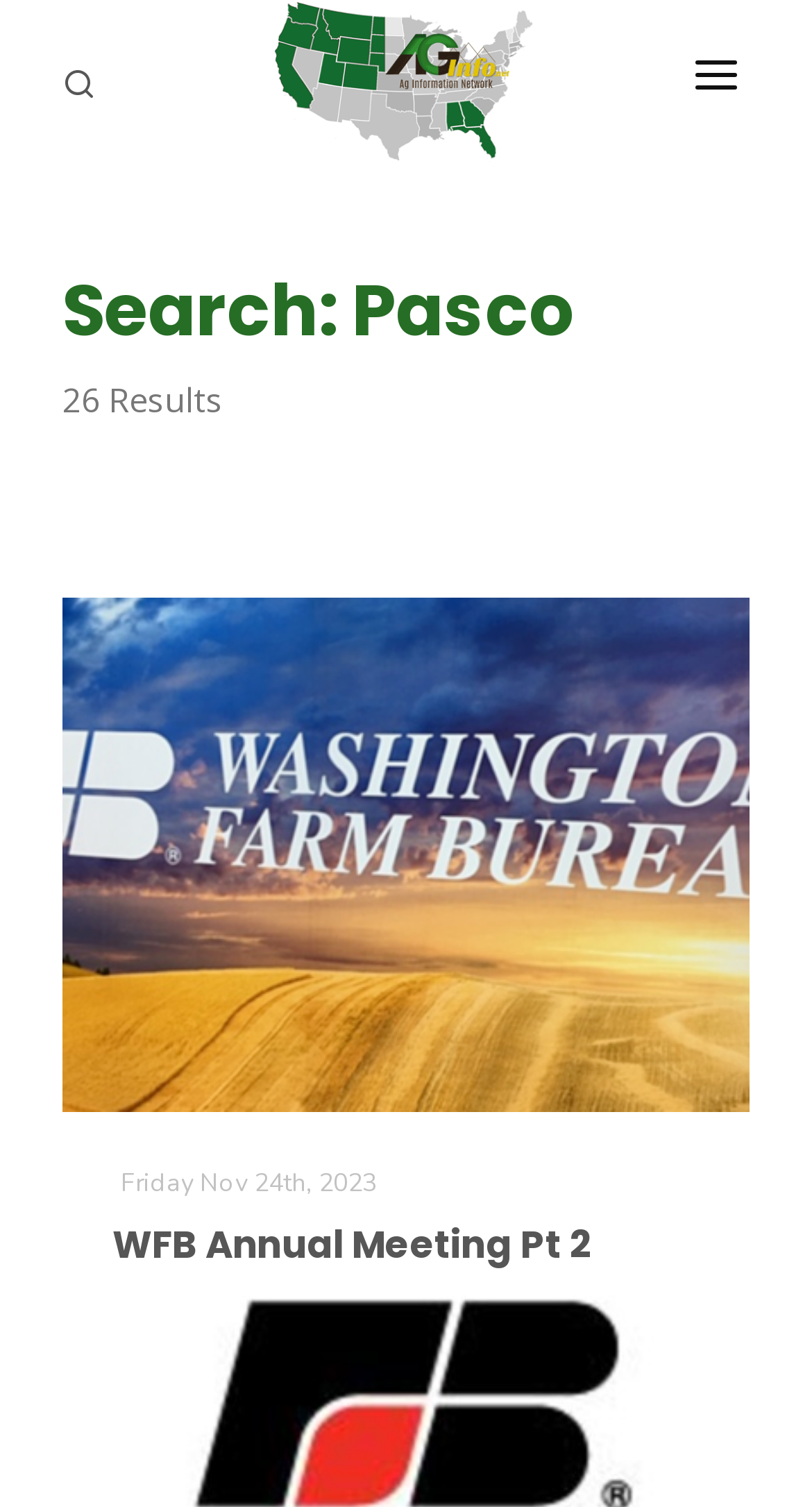Locate the bounding box coordinates of the clickable element to fulfill the following instruction: "Read about the WFB Annual Meeting Pt 2". Provide the coordinates as four float numbers between 0 and 1 in the format [left, top, right, bottom].

[0.077, 0.553, 0.923, 0.578]